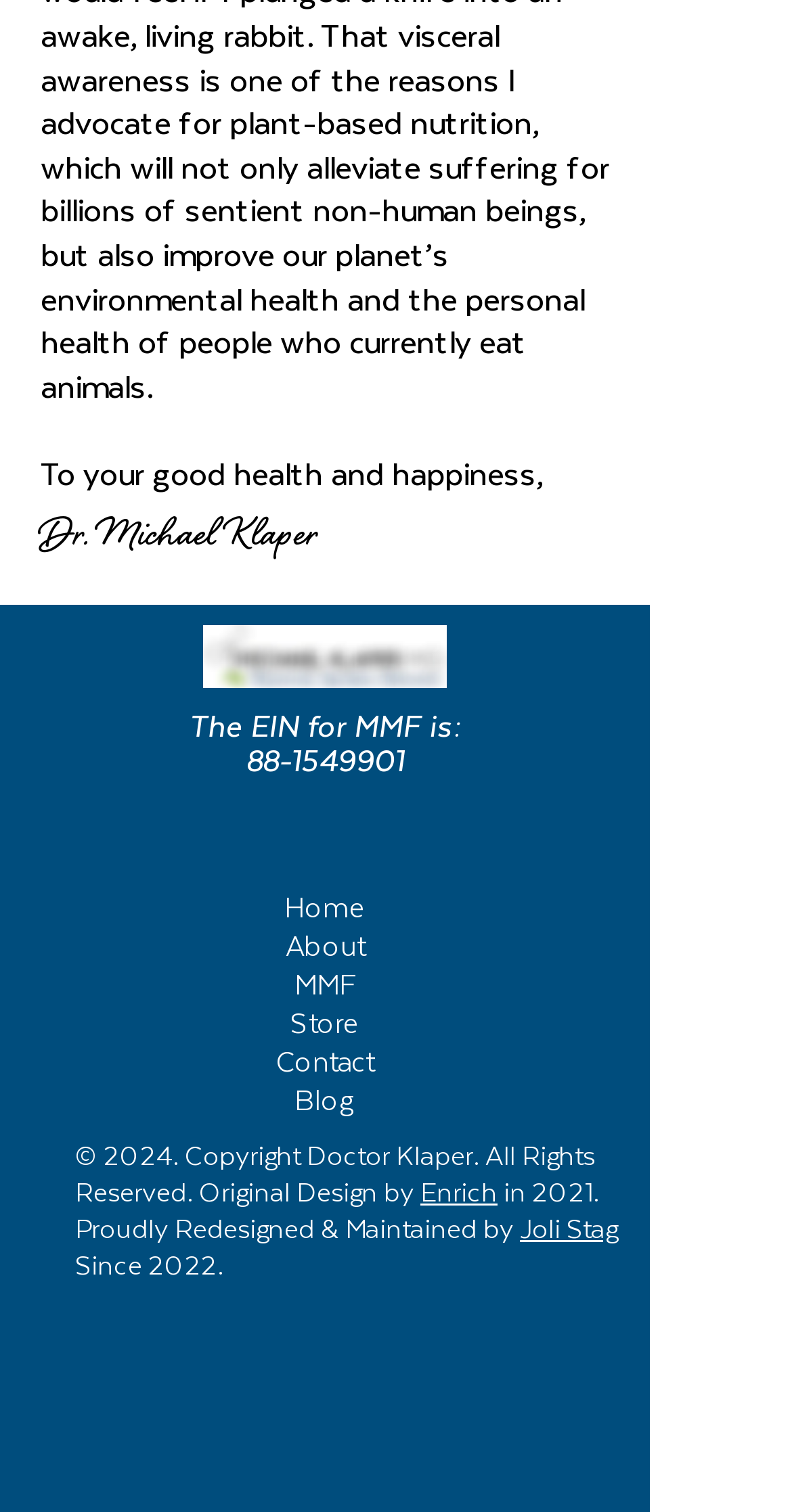Please identify the bounding box coordinates of the area I need to click to accomplish the following instruction: "Visit the MMF page".

[0.372, 0.64, 0.449, 0.662]